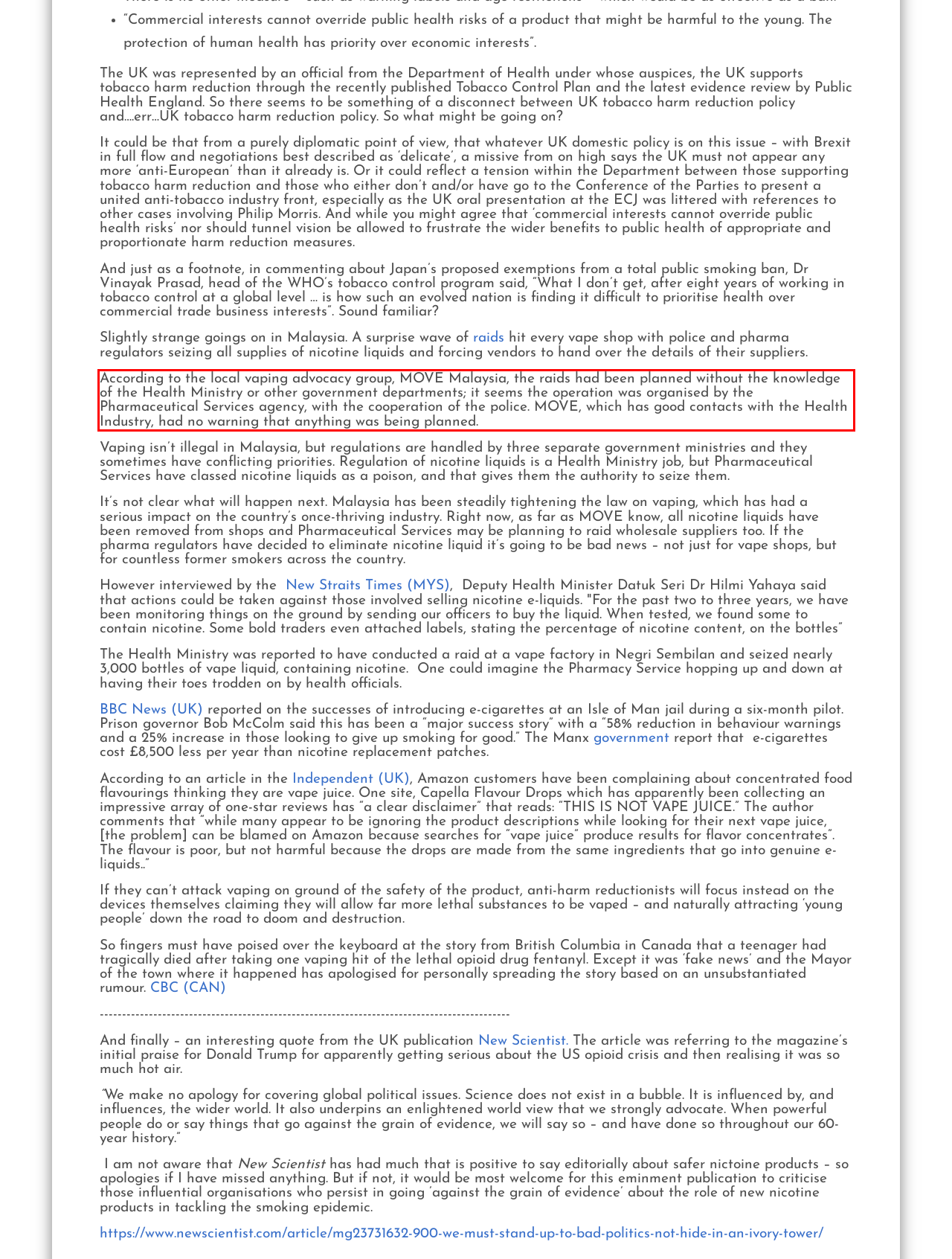Please perform OCR on the text within the red rectangle in the webpage screenshot and return the text content.

According to the local vaping advocacy group, MOVE Malaysia, the raids had been planned without the knowledge of the Health Ministry or other government departments; it seems the operation was organised by the Pharmaceutical Services agency, with the cooperation of the police. MOVE, which has good contacts with the Health Industry, had no warning that anything was being planned.